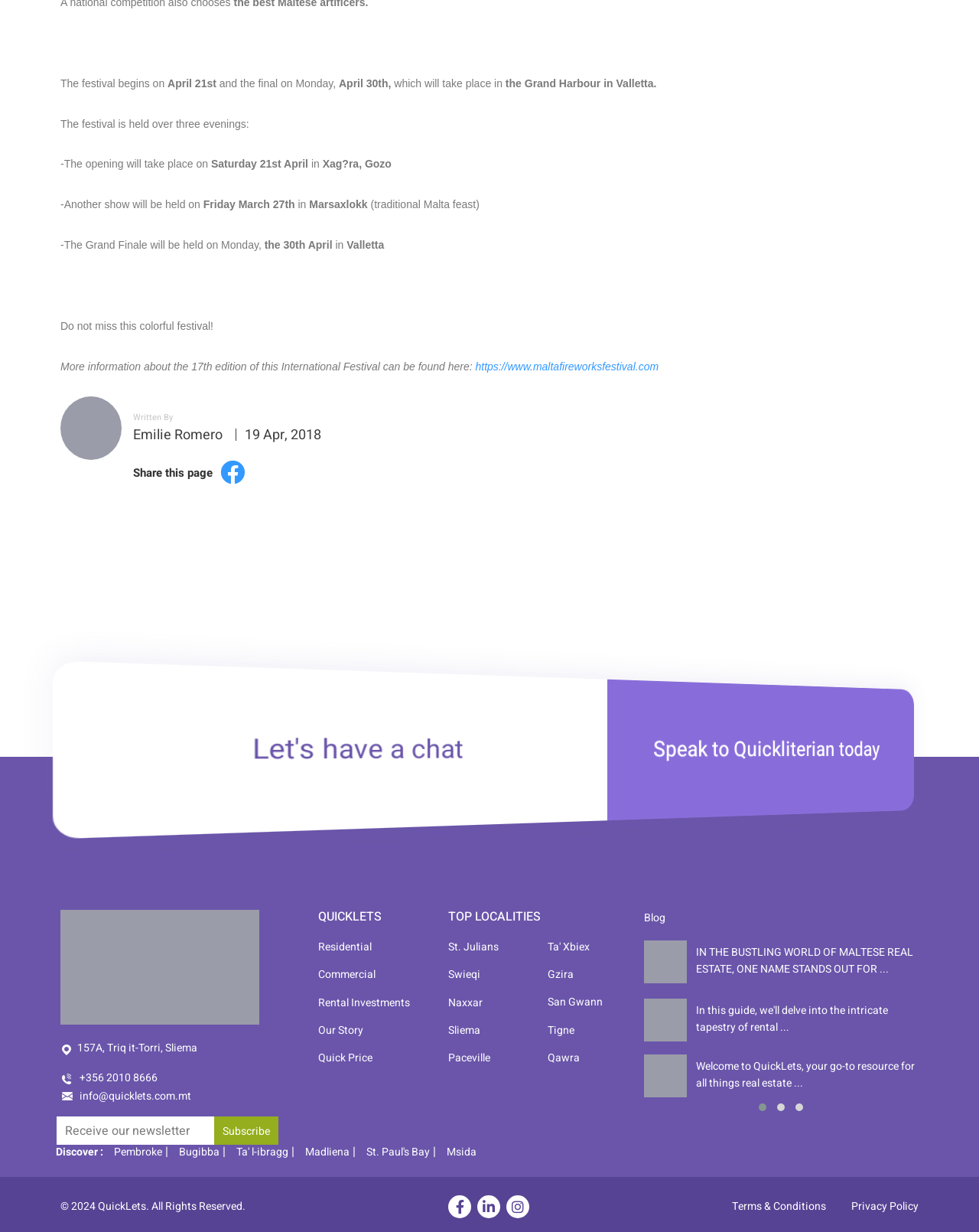Who wrote the article?
Using the image, give a concise answer in the form of a single word or short phrase.

Emilie Romero